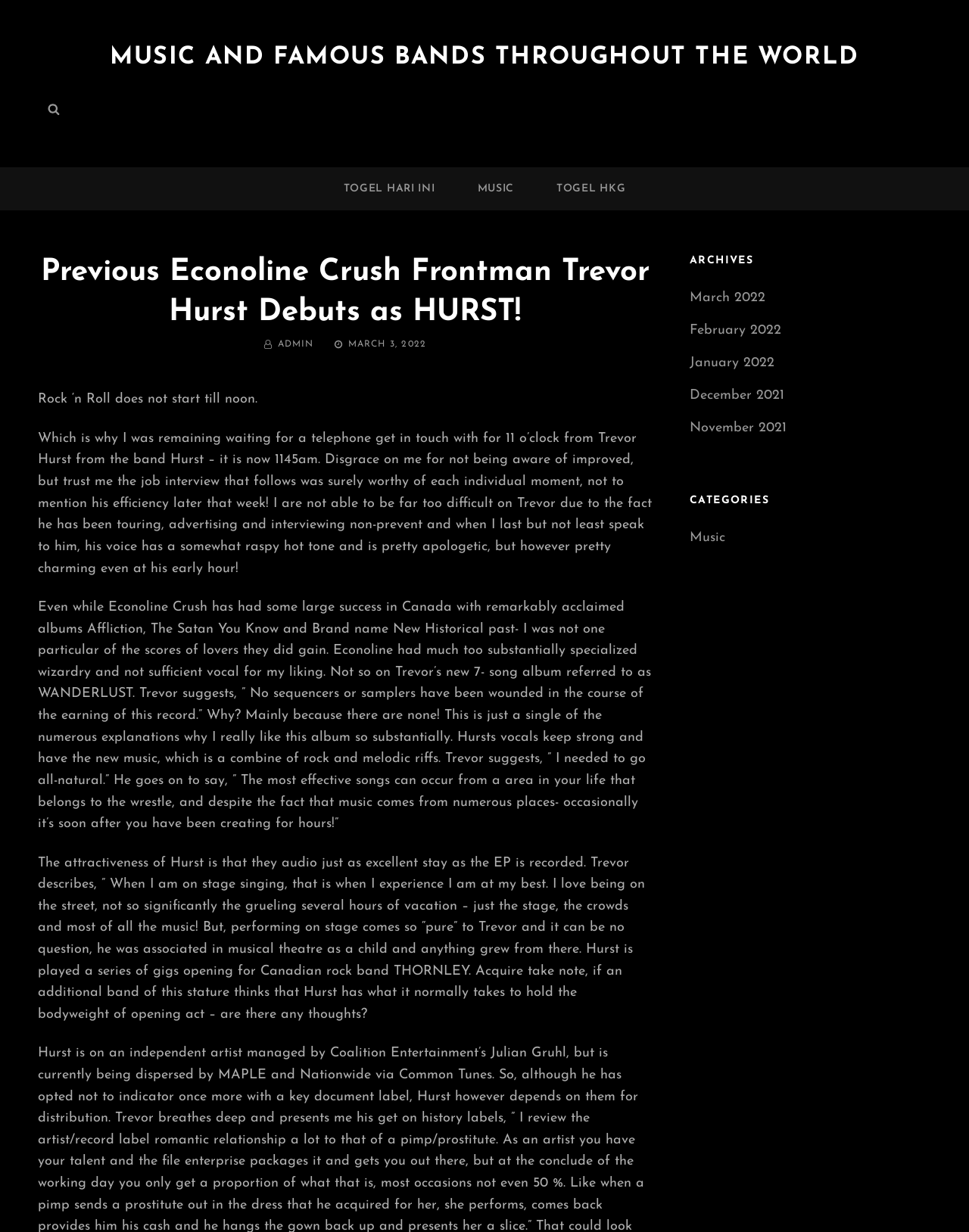Locate the bounding box coordinates of the element that should be clicked to execute the following instruction: "Scroll up the page".

[0.952, 0.773, 0.984, 0.799]